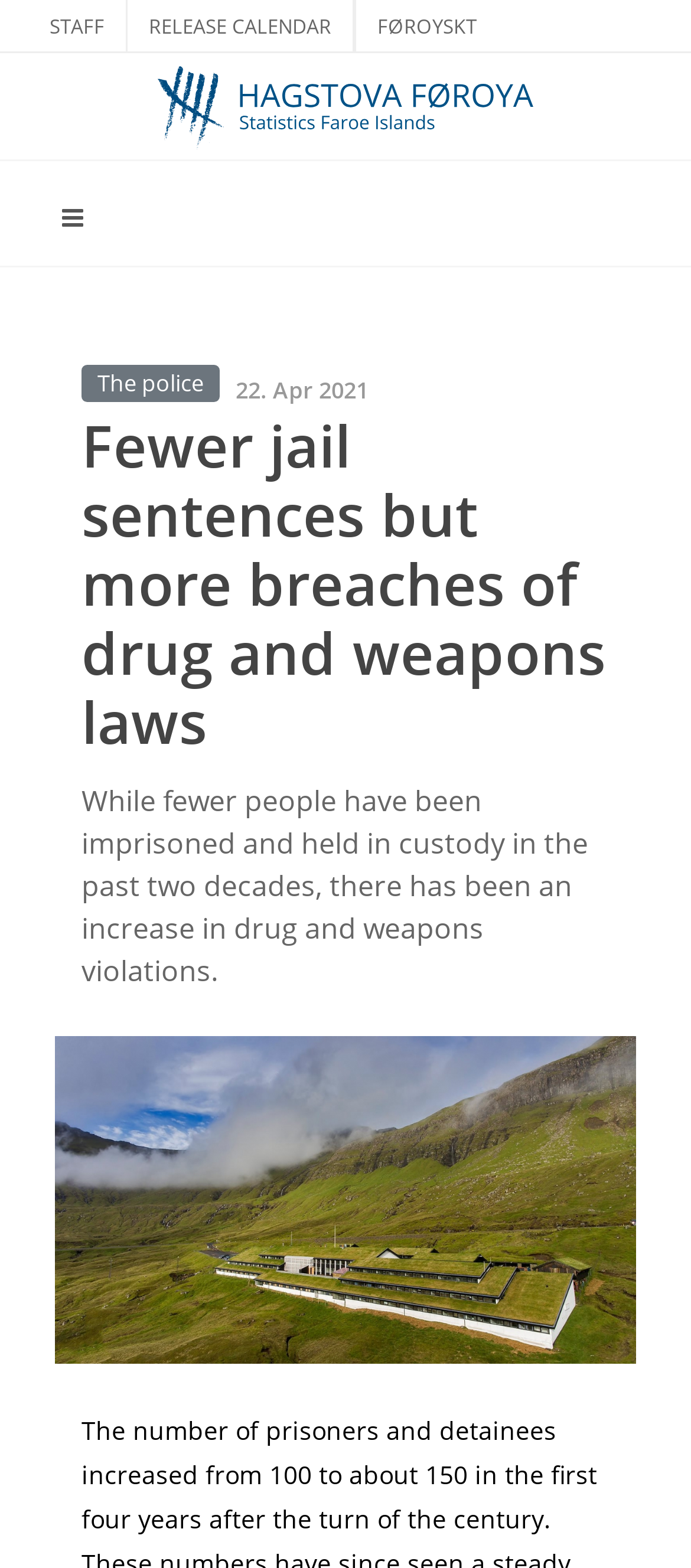Can you identify and provide the main heading of the webpage?

The police
 22. Apr 2021
Fewer jail sentences but more breaches of drug and weapons laws